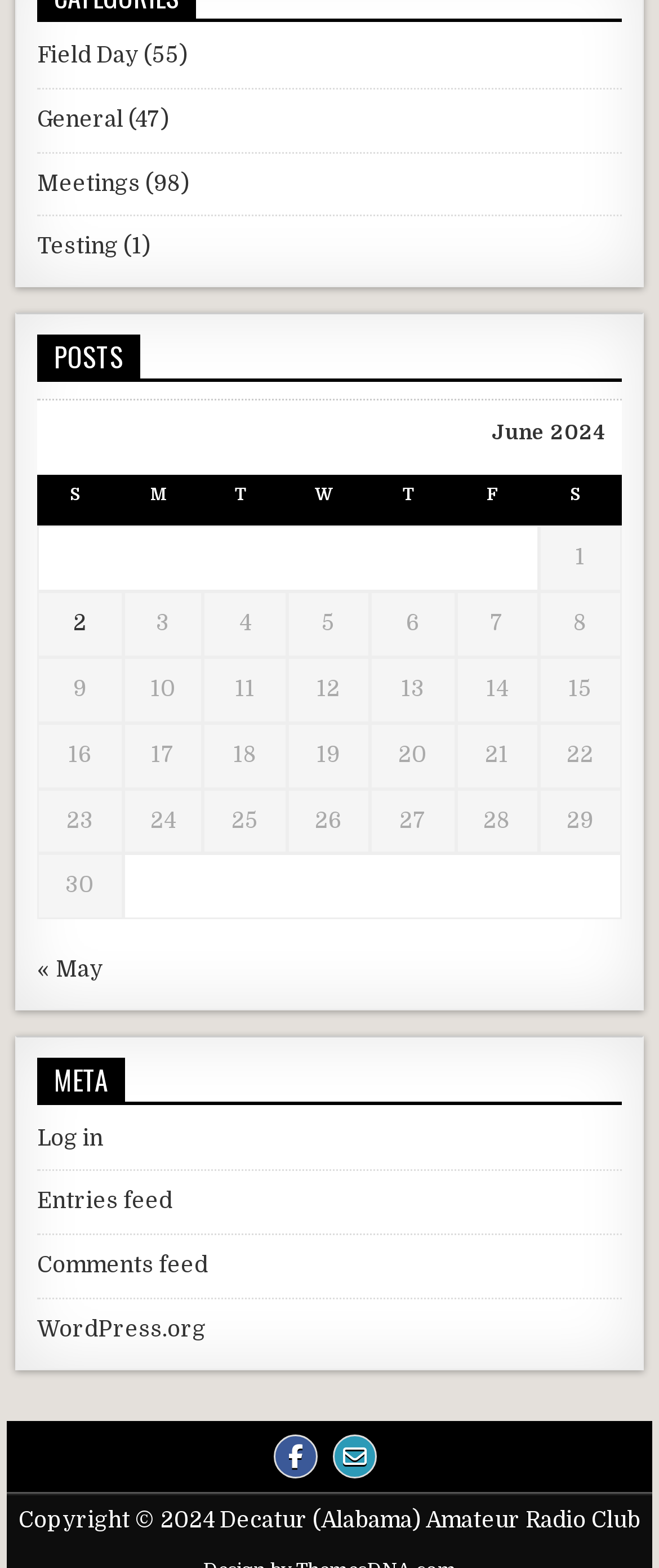What is the link to the previous month?
Provide a detailed and well-explained answer to the question.

I found the link to the previous month by looking at the navigation element 'Previous and next months' and its child elements, which include a link element with the text '« May'.